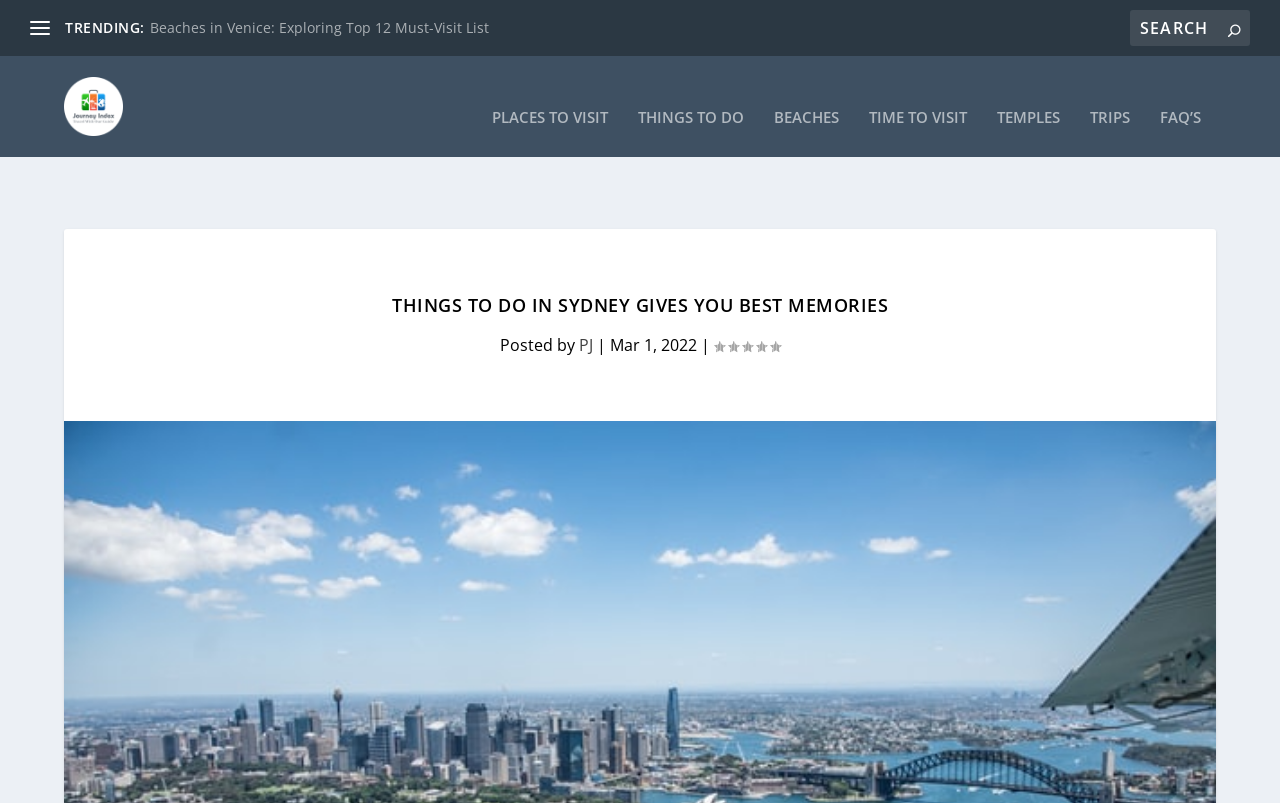Locate the bounding box coordinates of the item that should be clicked to fulfill the instruction: "explore PLACES TO VISIT".

[0.384, 0.109, 0.475, 0.169]